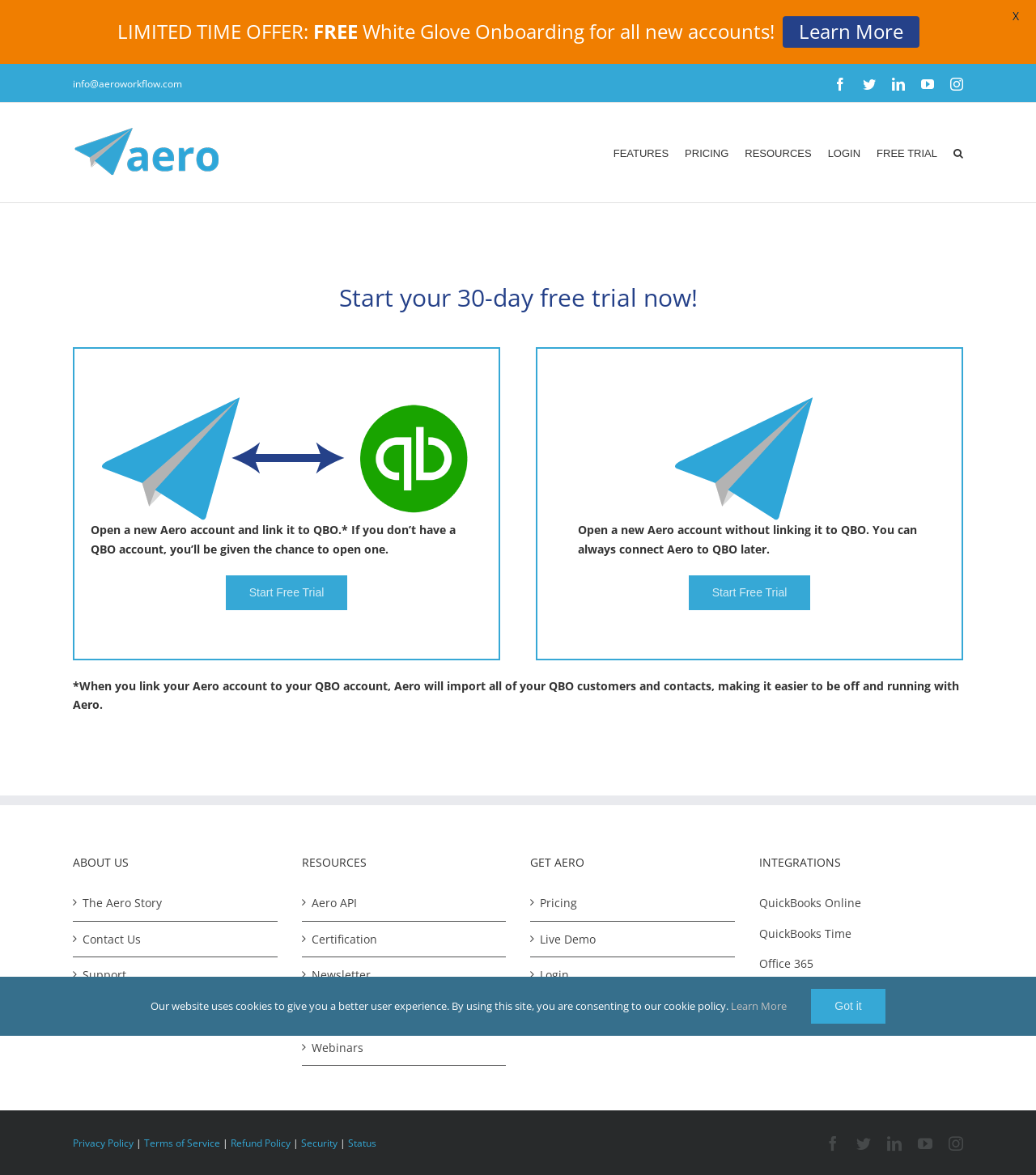Based on the image, provide a detailed response to the question:
What is the main purpose of this webpage?

Based on the webpage content, the main purpose is to encourage users to sign up for an Aero account, either by linking it to QuickBooks Online or opening a stand-alone account, as indicated by the heading 'Start your 30-day free trial now!' and the presence of 'Start Free Trial' buttons.